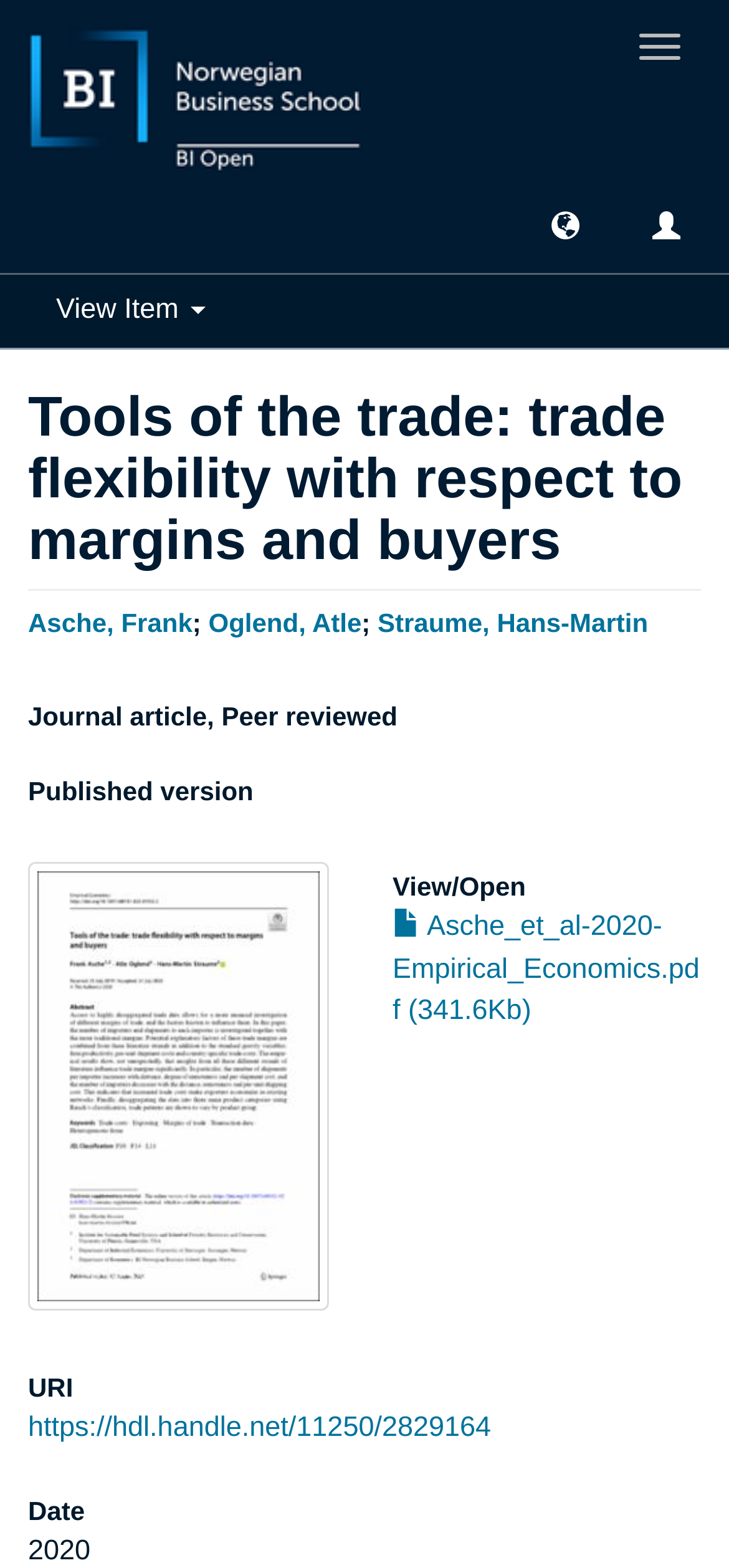Find the bounding box coordinates of the element's region that should be clicked in order to follow the given instruction: "Visit https://hdl.handle.net/11250/2829164". The coordinates should consist of four float numbers between 0 and 1, i.e., [left, top, right, bottom].

[0.038, 0.9, 0.674, 0.921]